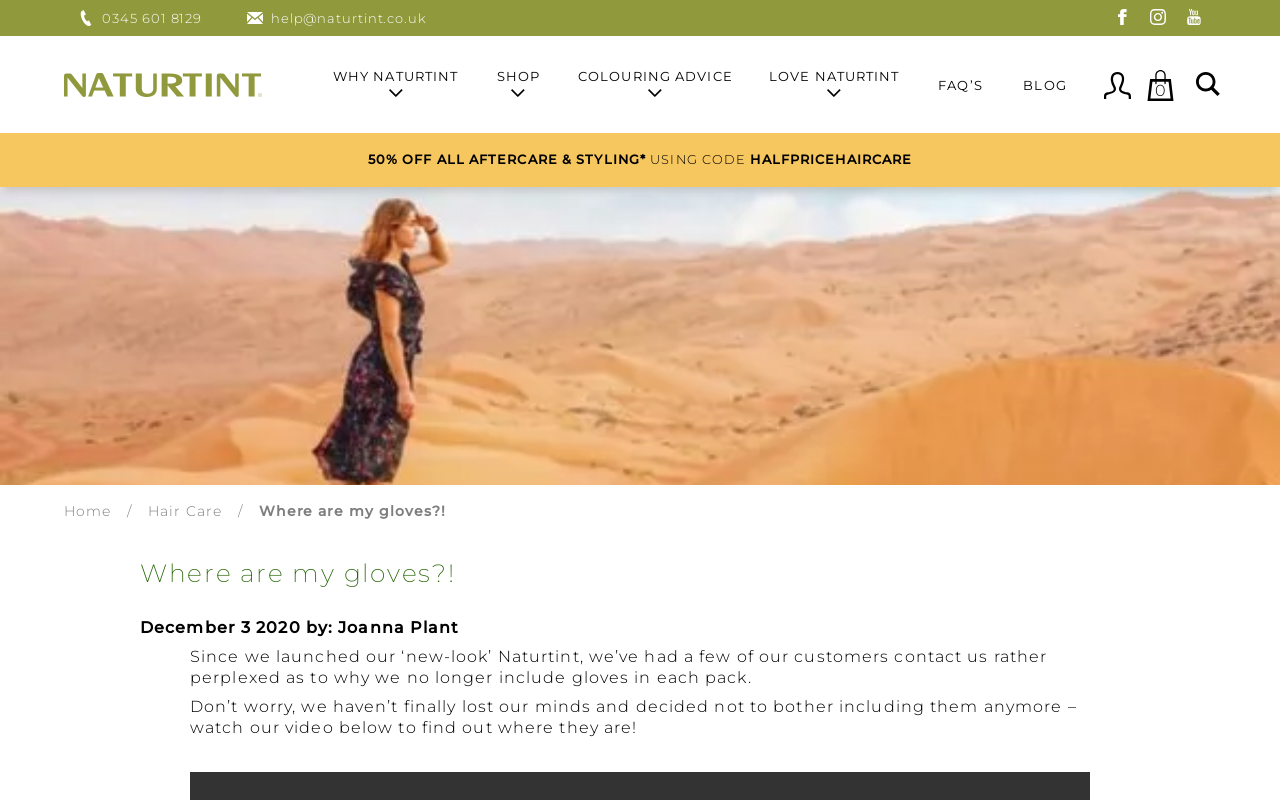Illustrate the webpage's structure and main components comprehensively.

The webpage is about Naturtint, a hair care brand, and specifically addresses a question from customers about the absence of gloves in their product packs. 

At the top left of the page, there is a Naturtint logo with a link to the brand's homepage. Next to it, there are four buttons for navigating to different sections of the website: "WHY NATURTINT", "SHOP", "COLOURING ADVICE", and "LOVE NATURTINT". 

On the top right, there are several links, including "FAQ'S", "BLOG", and a link to view the shopping cart. There is also a search icon and a button with an image.

Below the navigation menu, there is a promotional banner with a link to a discounted offer on aftercare and styling products.

The main content of the page is a blog post titled "Where are my gloves?!" with a heading and a subheading that explains the reason for the absence of gloves in the product packs. The post is dated December 3, 2020, and is written by Joanna Plant. The text explains that the brand hasn't stopped including gloves, and invites readers to watch a video to find out where they are.